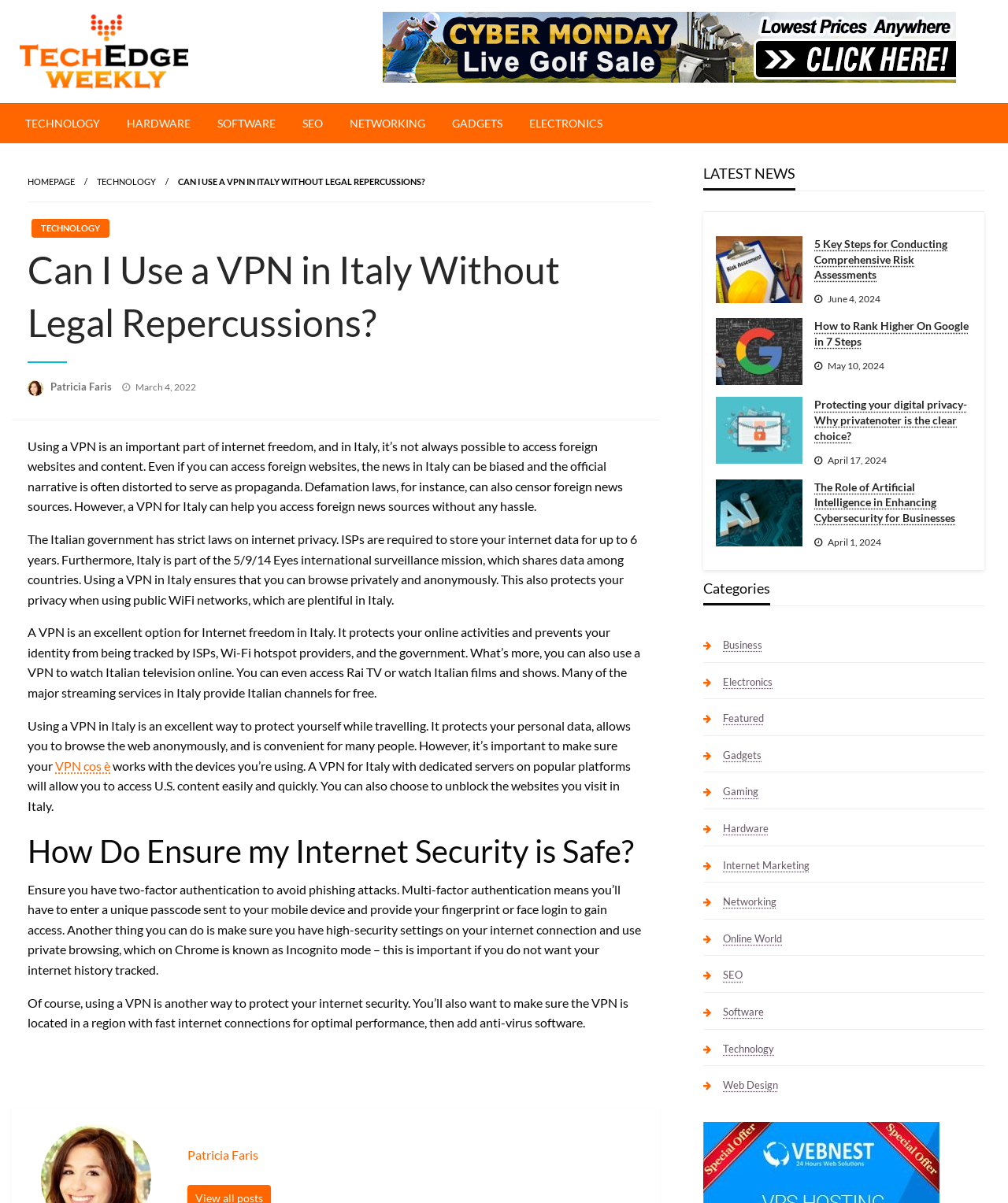Find the bounding box coordinates for the area that must be clicked to perform this action: "Explore the category of Gadgets".

[0.698, 0.619, 0.756, 0.636]